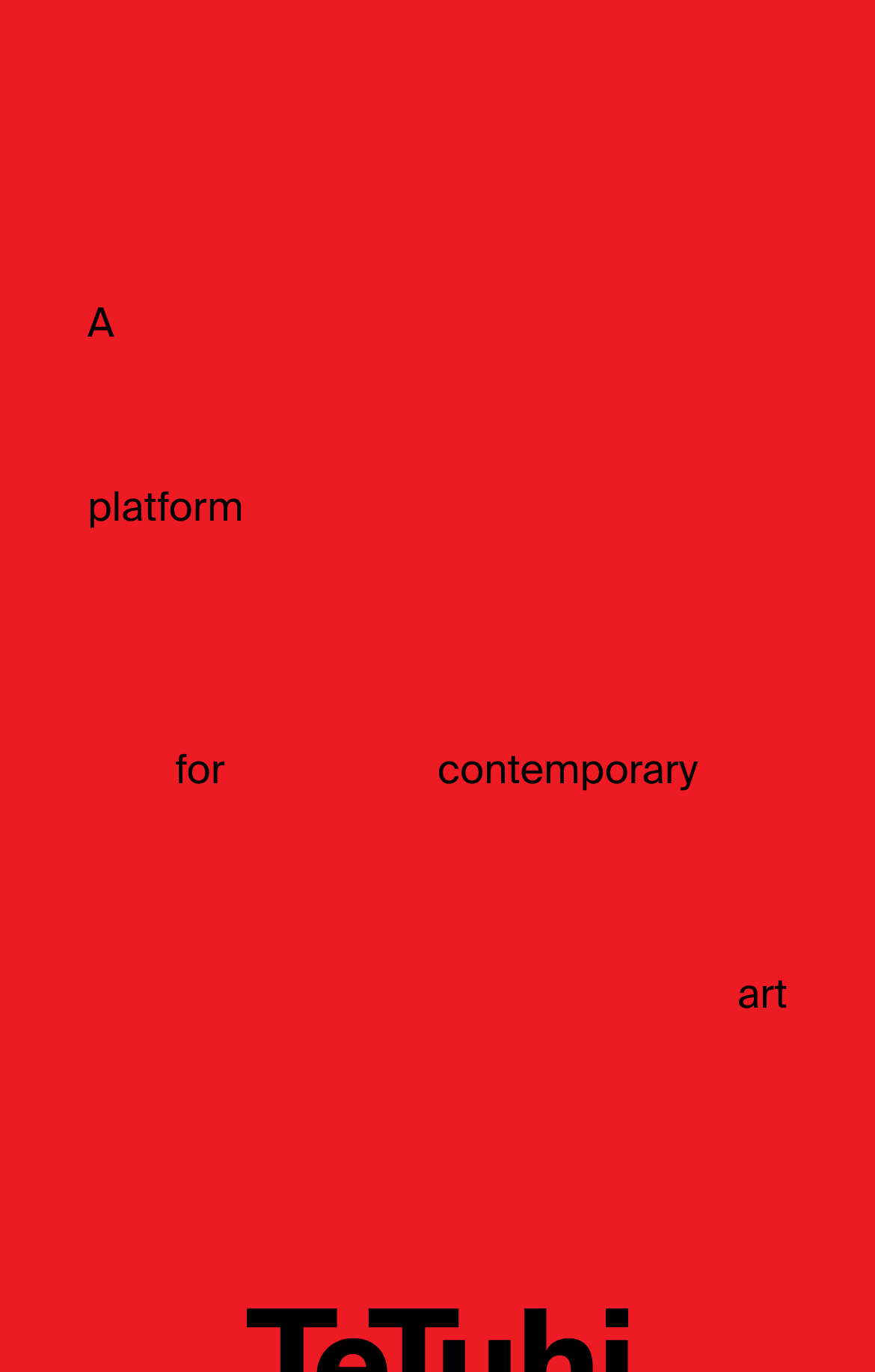Summarize the webpage with a detailed and informative caption.

The webpage is about Te Tuhi, a contemporary art space in New Zealand. At the top left corner, there is a link to open the menu. Next to it, on the top center, is the logo of Te Tuhi, which is an image with the text "TeTuhi" embedded. 

Below the logo, on the top right corner, is a single word "art" in static text. 

The main content of the webpage is divided into sections, indicated by headings. The first heading, located at the top center, displays the date range "11 February 2012 — 15 April 2012". 

Below the date range, there is another heading that takes up most of the width of the page, located at the center. This heading reads "William Hsu & Nick Spratt: Meeting on a park bench next to a camellia hedge".